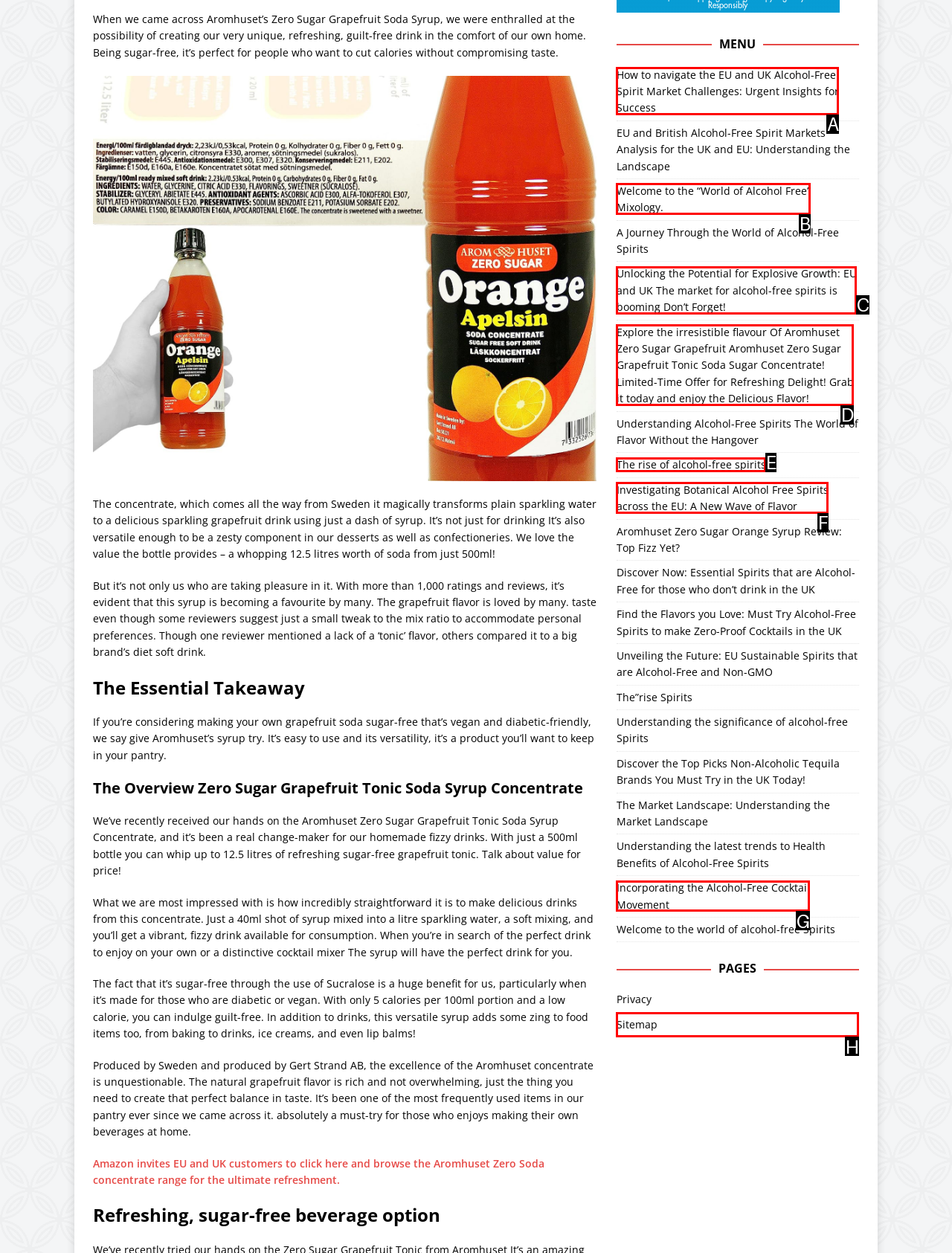Find the HTML element that suits the description: Incorporating the Alcohol-Free Cocktail Movement
Indicate your answer with the letter of the matching option from the choices provided.

G